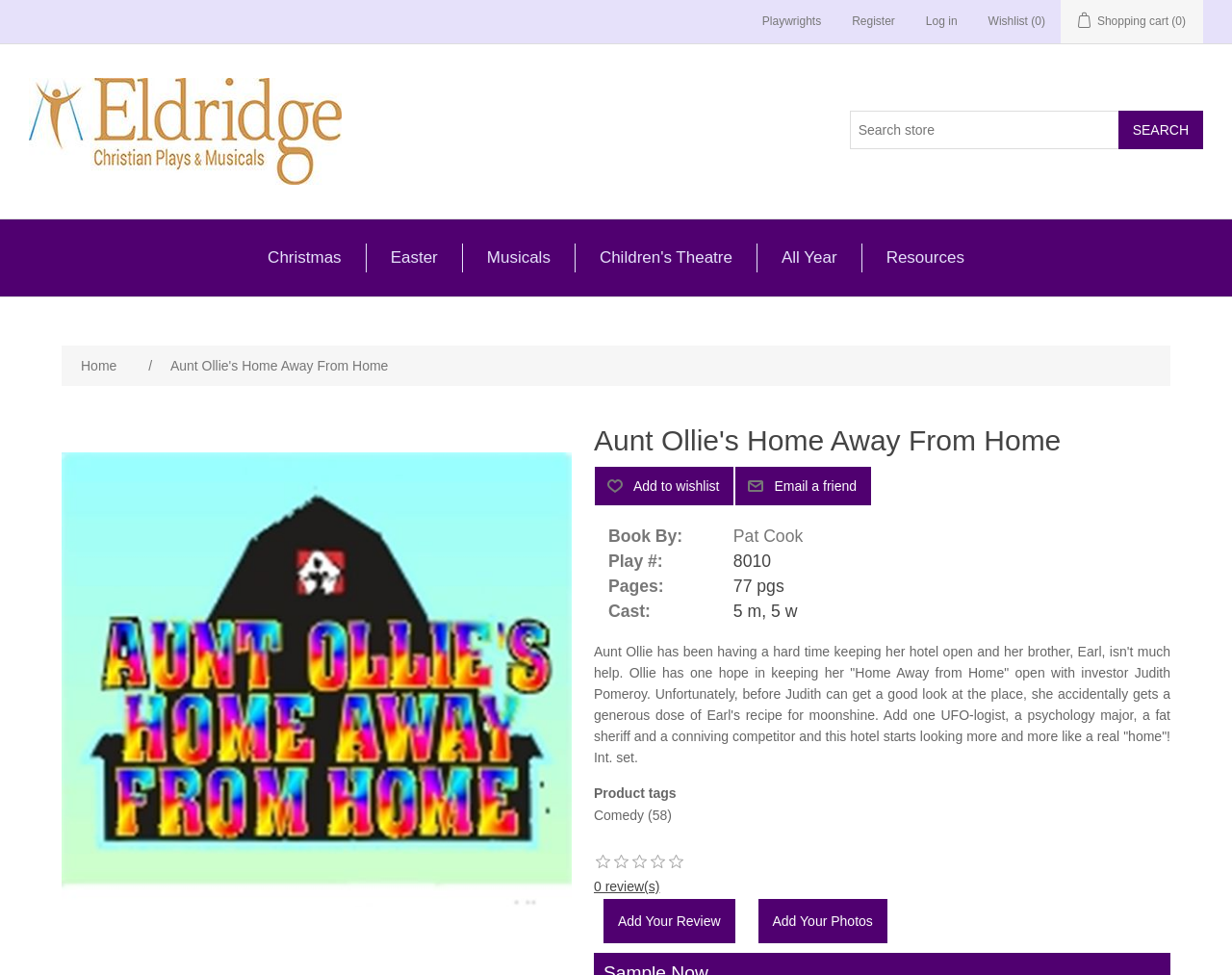Identify and provide the text content of the webpage's primary headline.

Aunt Ollie's Home Away From Home